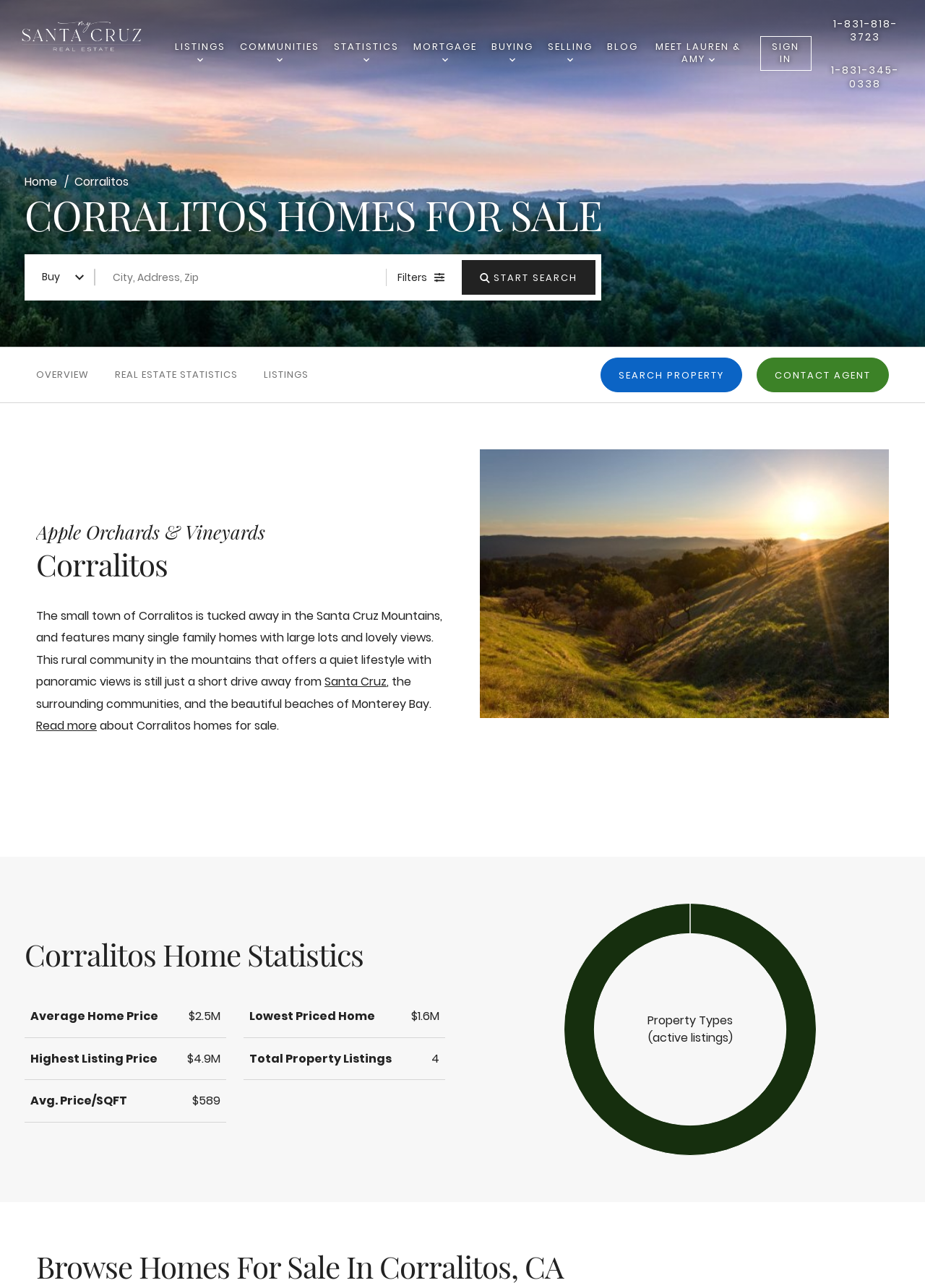Identify the bounding box coordinates for the element that needs to be clicked to fulfill this instruction: "Search for a location". Provide the coordinates in the format of four float numbers between 0 and 1: [left, top, right, bottom].

[0.109, 0.202, 0.411, 0.229]